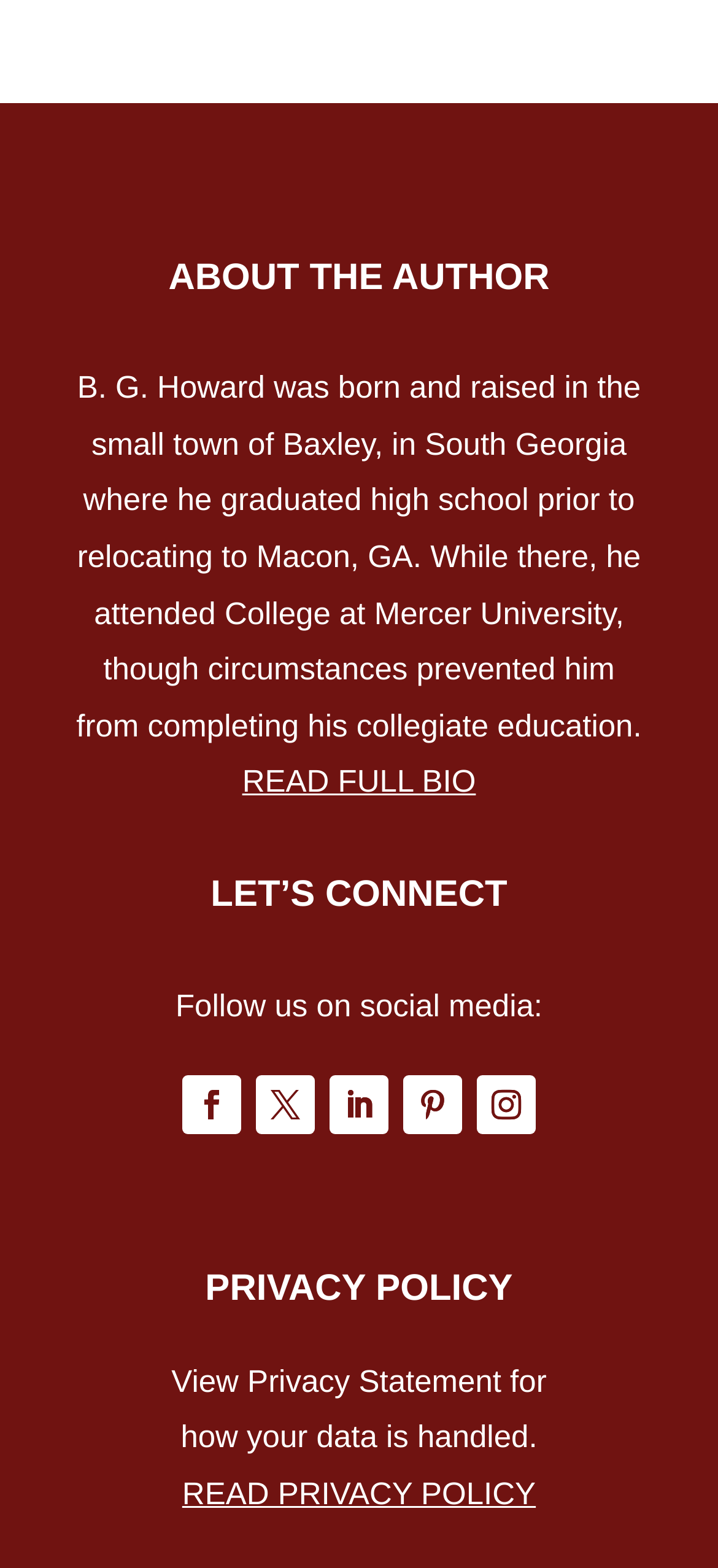Locate the UI element described as follows: "Follow". Return the bounding box coordinates as four float numbers between 0 and 1 in the order [left, top, right, bottom].

[0.459, 0.686, 0.541, 0.723]